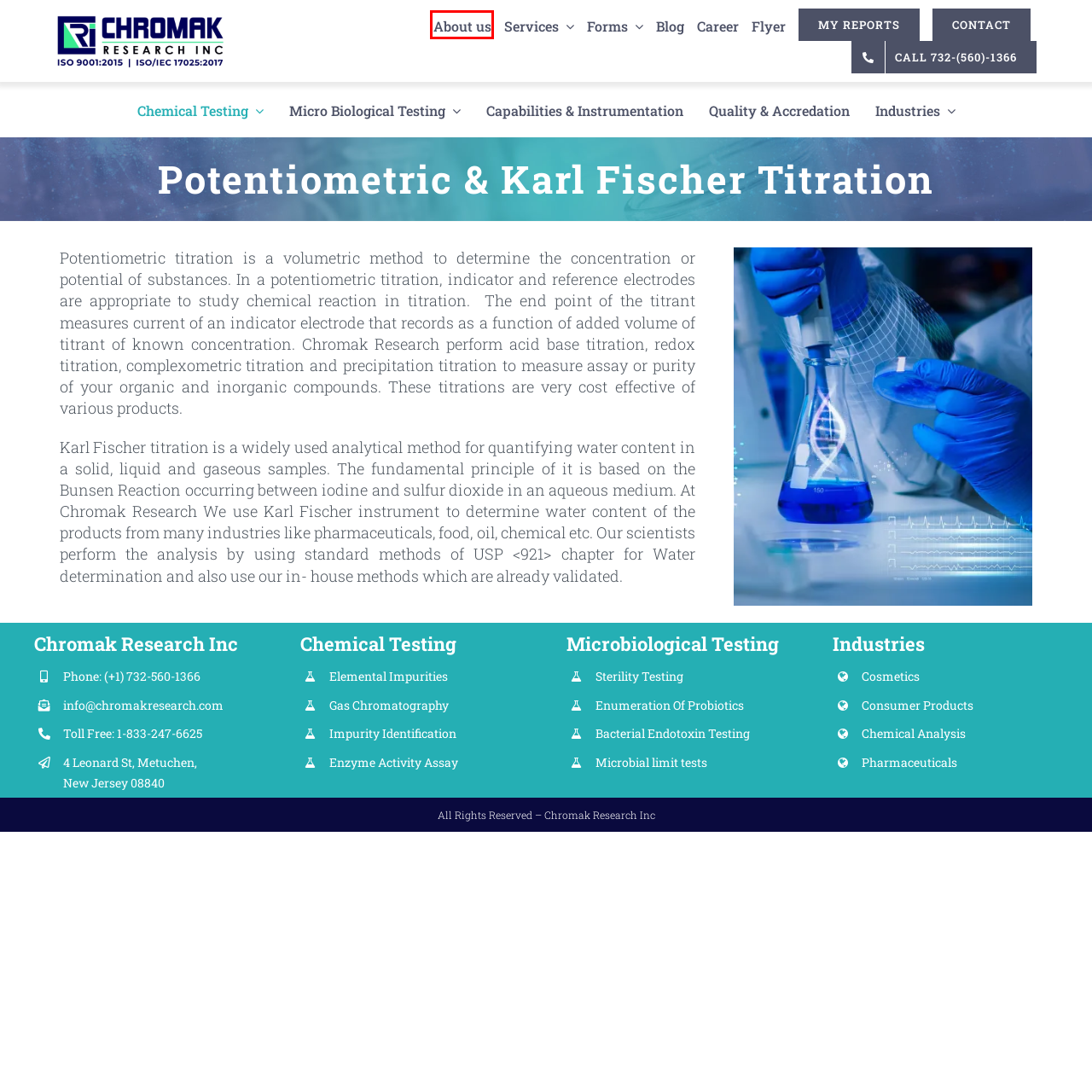Look at the screenshot of a webpage where a red rectangle bounding box is present. Choose the webpage description that best describes the new webpage after clicking the element inside the red bounding box. Here are the candidates:
A. Want to test physical and chemical properties of substance?
B. Home - Chromak Research Laboratory
C. Forms - Chromak Research Laboratory
D. Complete Analytical and Microbiology Services Laboratory
E. Blog - Chromak Research Laboratory
F. Flyer - Chromak Research Laboratory
G. Contact - Chromak Research Laboratory
H. Testing of Cosmetics products and ingredients

D